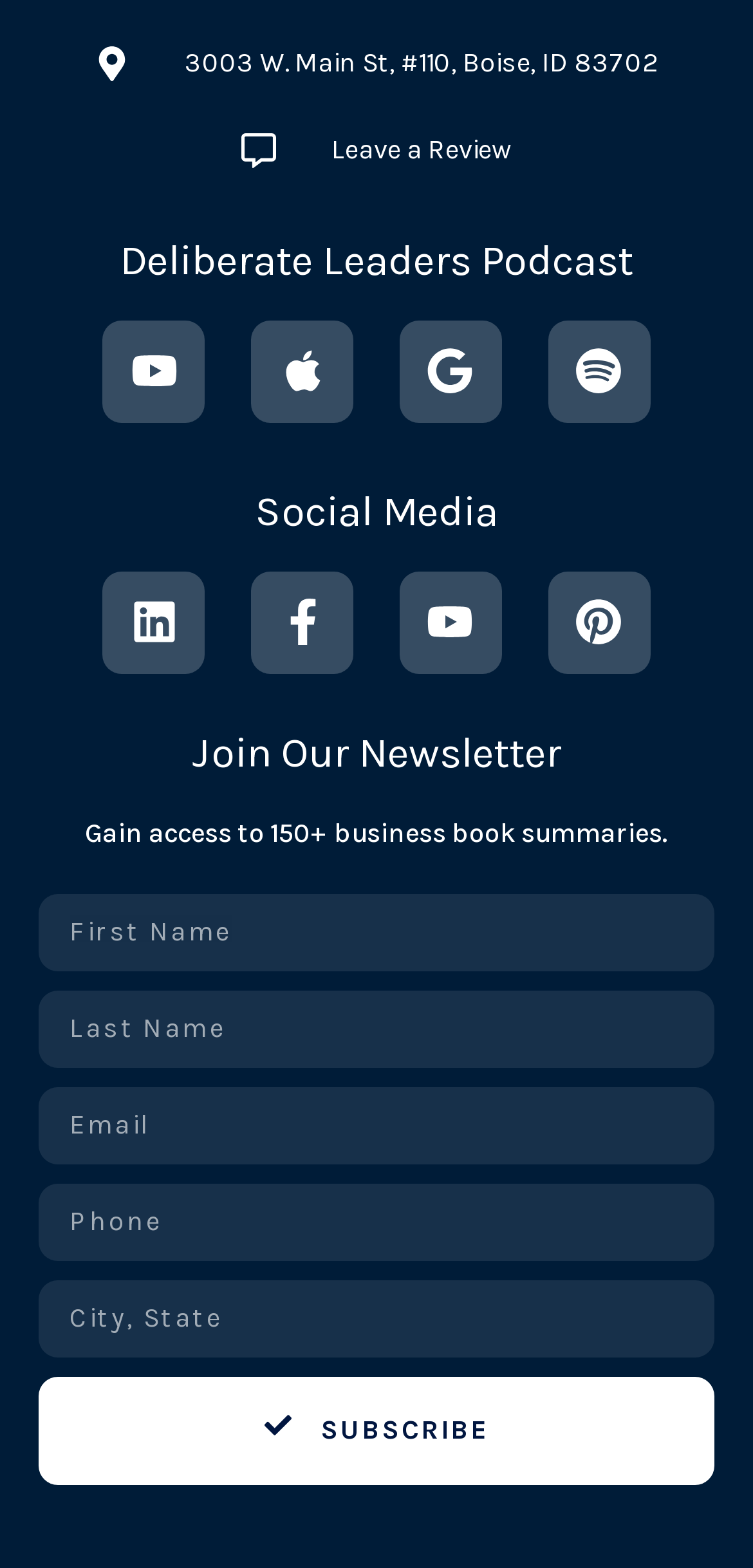Given the element description name="form_fields[firstname]" placeholder="First Name", specify the bounding box coordinates of the corresponding UI element in the format (top-left x, top-left y, bottom-right x, bottom-right y). All values must be between 0 and 1.

[0.051, 0.57, 0.949, 0.619]